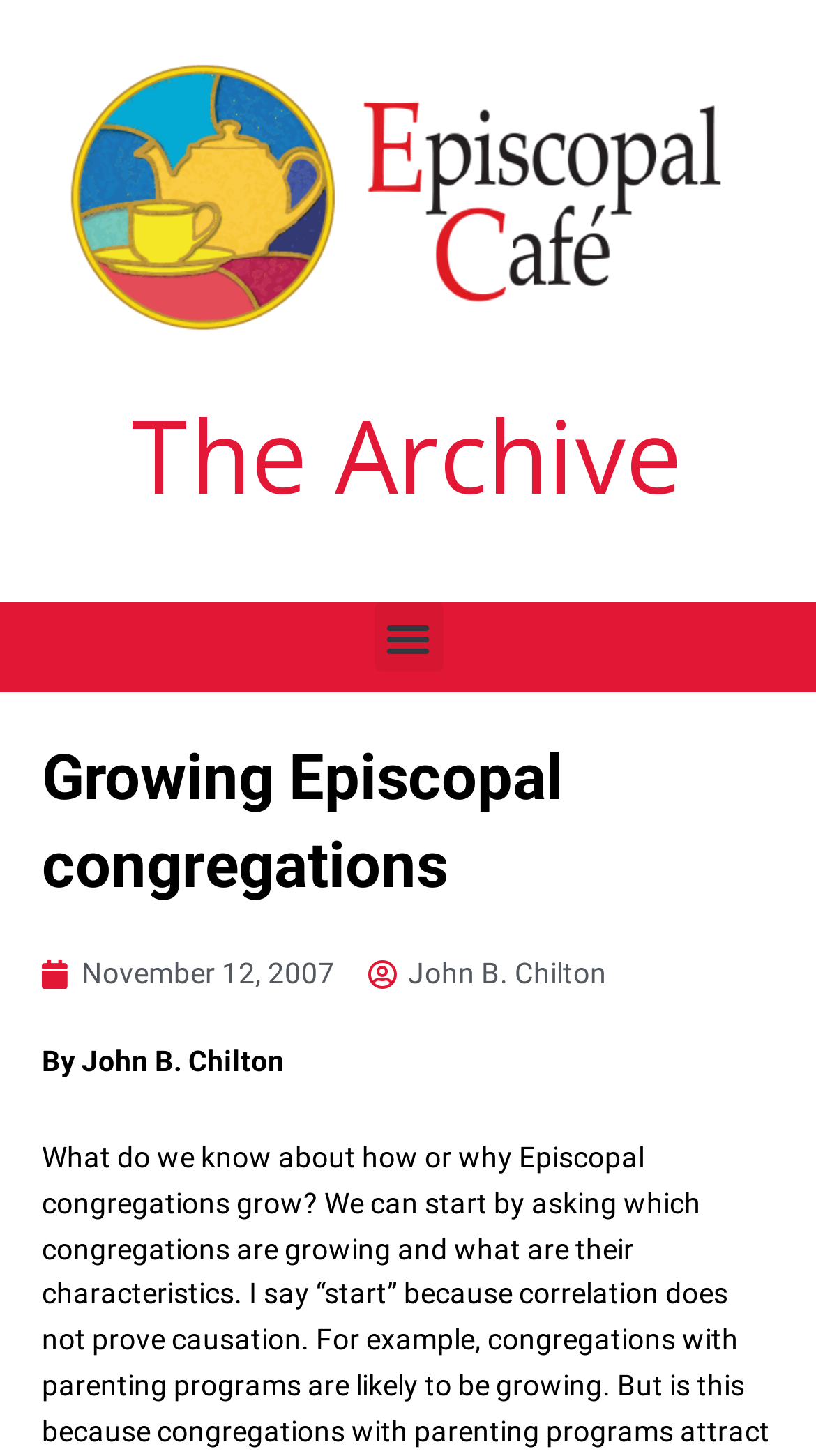Locate and provide the bounding box coordinates for the HTML element that matches this description: "John B. Chilton".

[0.451, 0.654, 0.744, 0.685]